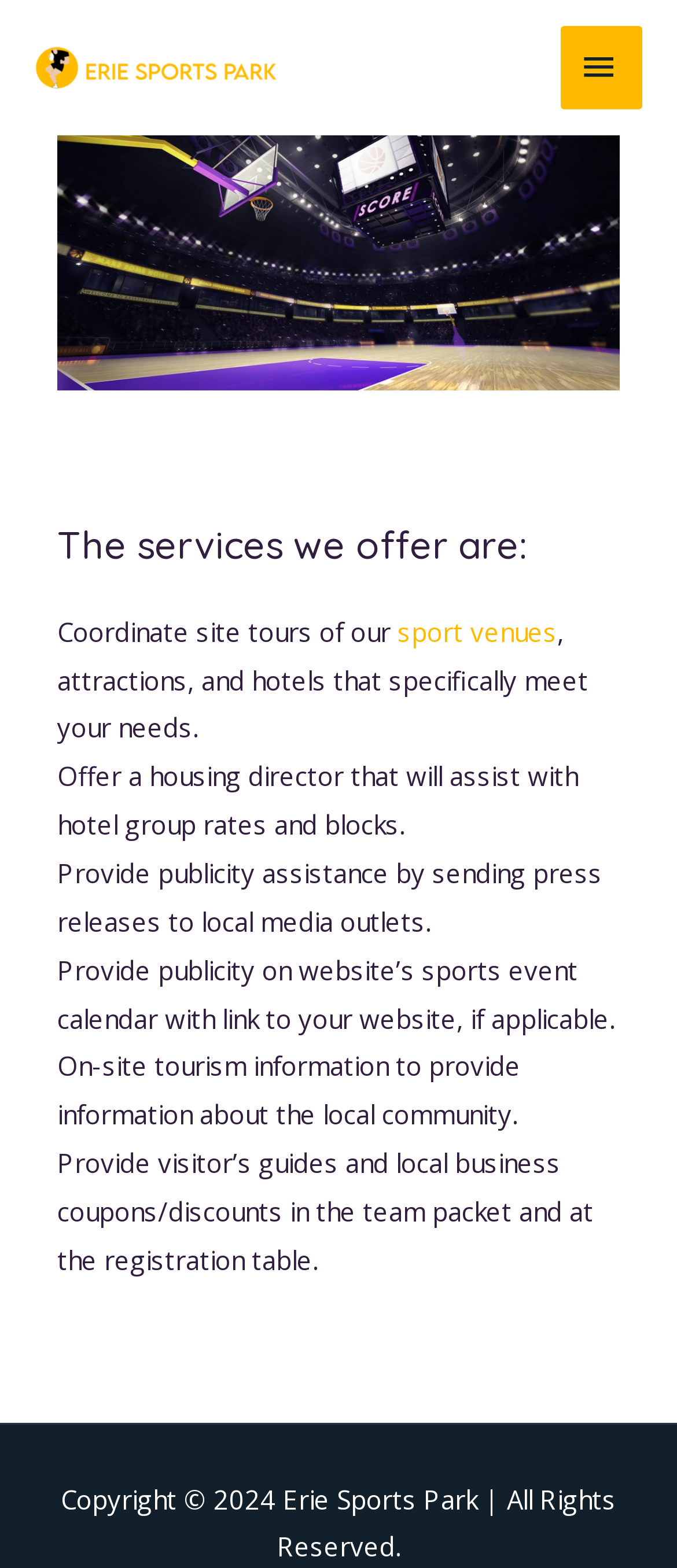What type of venues can be toured?
Give a detailed explanation using the information visible in the image.

Based on the webpage content, it is mentioned that the service offers coordinate site tours of our sport venues, which implies that sport venues are one of the types of venues that can be toured.